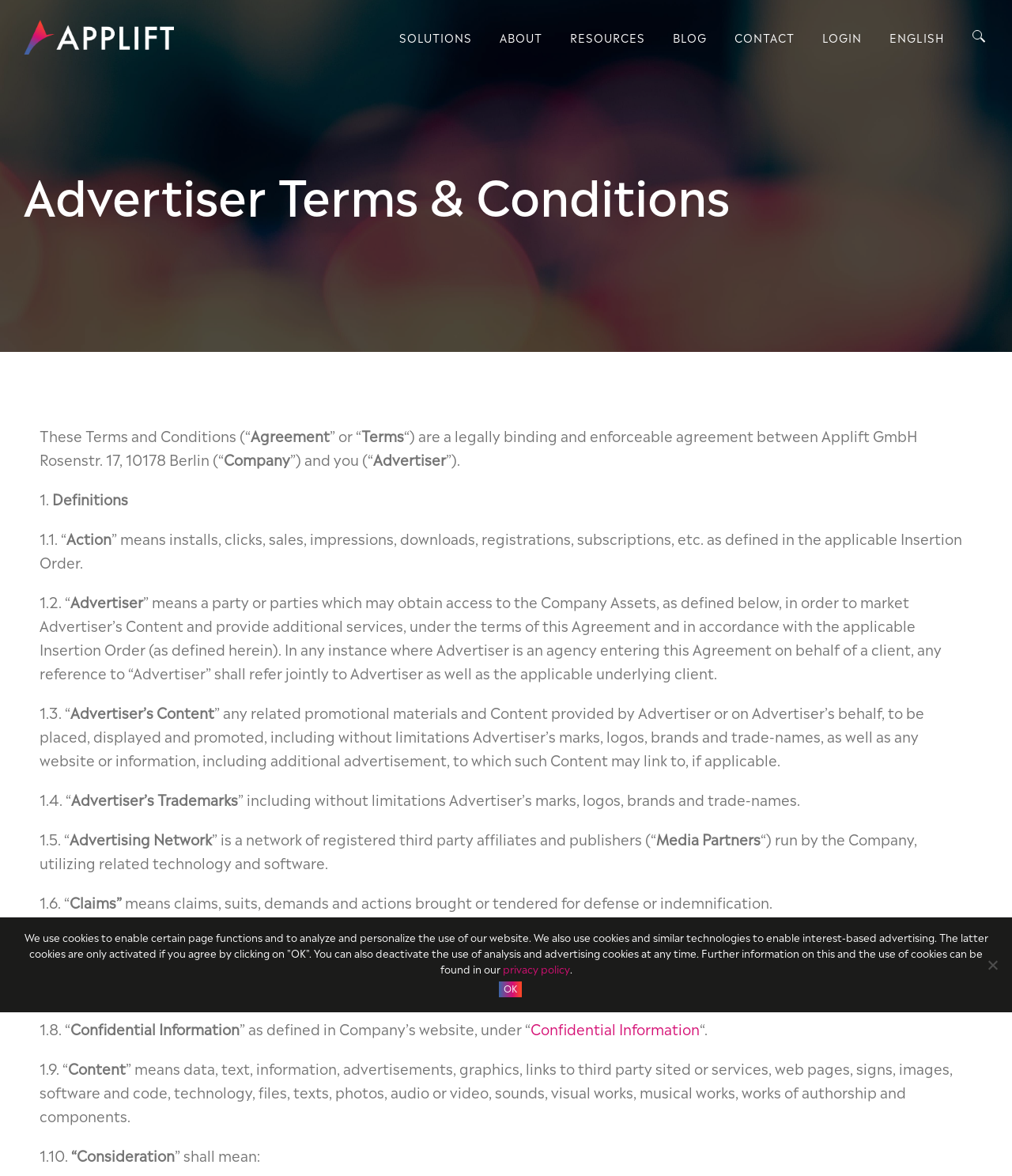Respond with a single word or phrase:
What is the company name mentioned in the webpage?

Applift GmbH